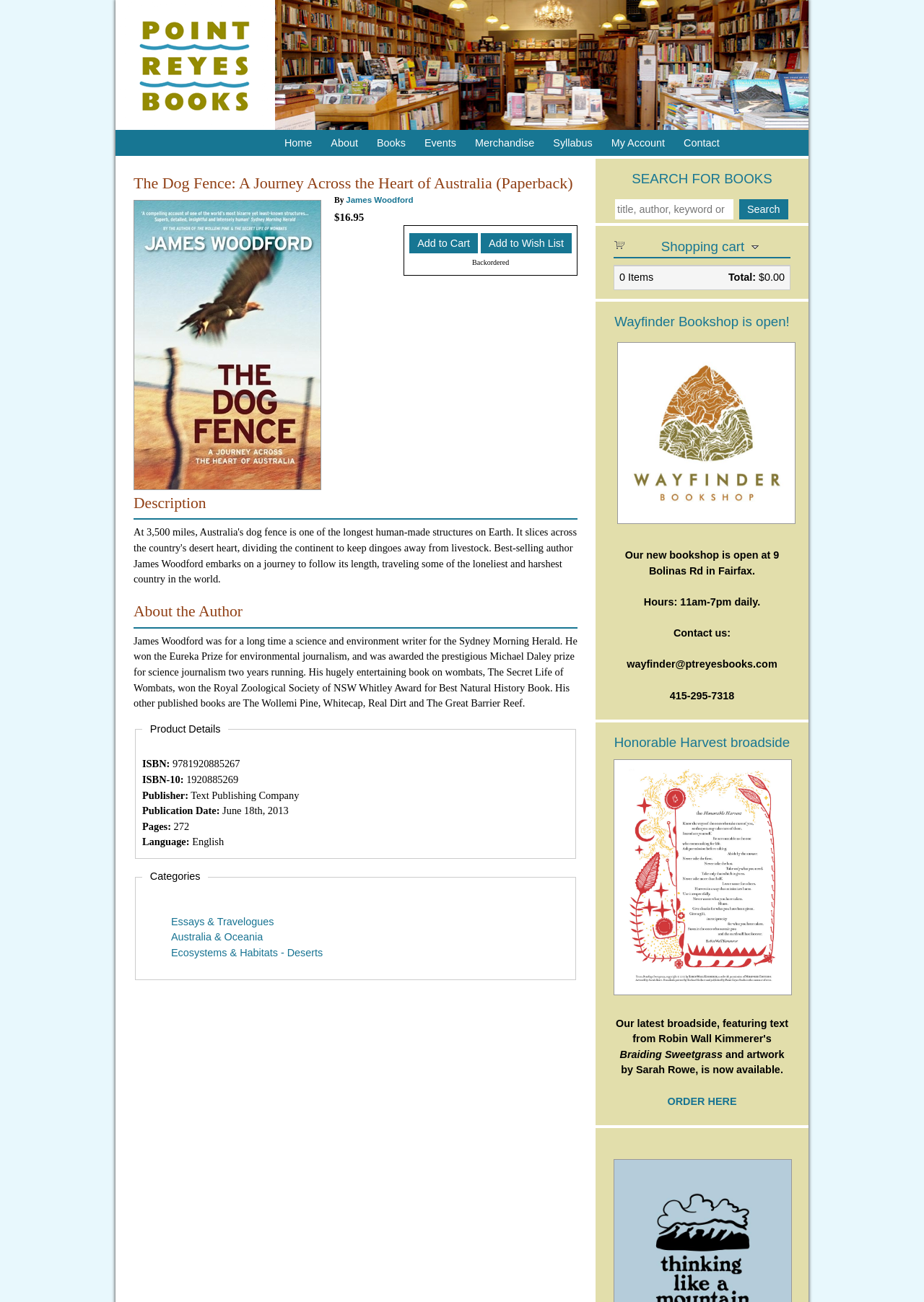Who is the author of the book?
Please provide a comprehensive answer based on the visual information in the image.

I found the answer by looking at the link element with the text 'James Woodford' which is located near the book title and cover image, indicating that it is the author of the book.